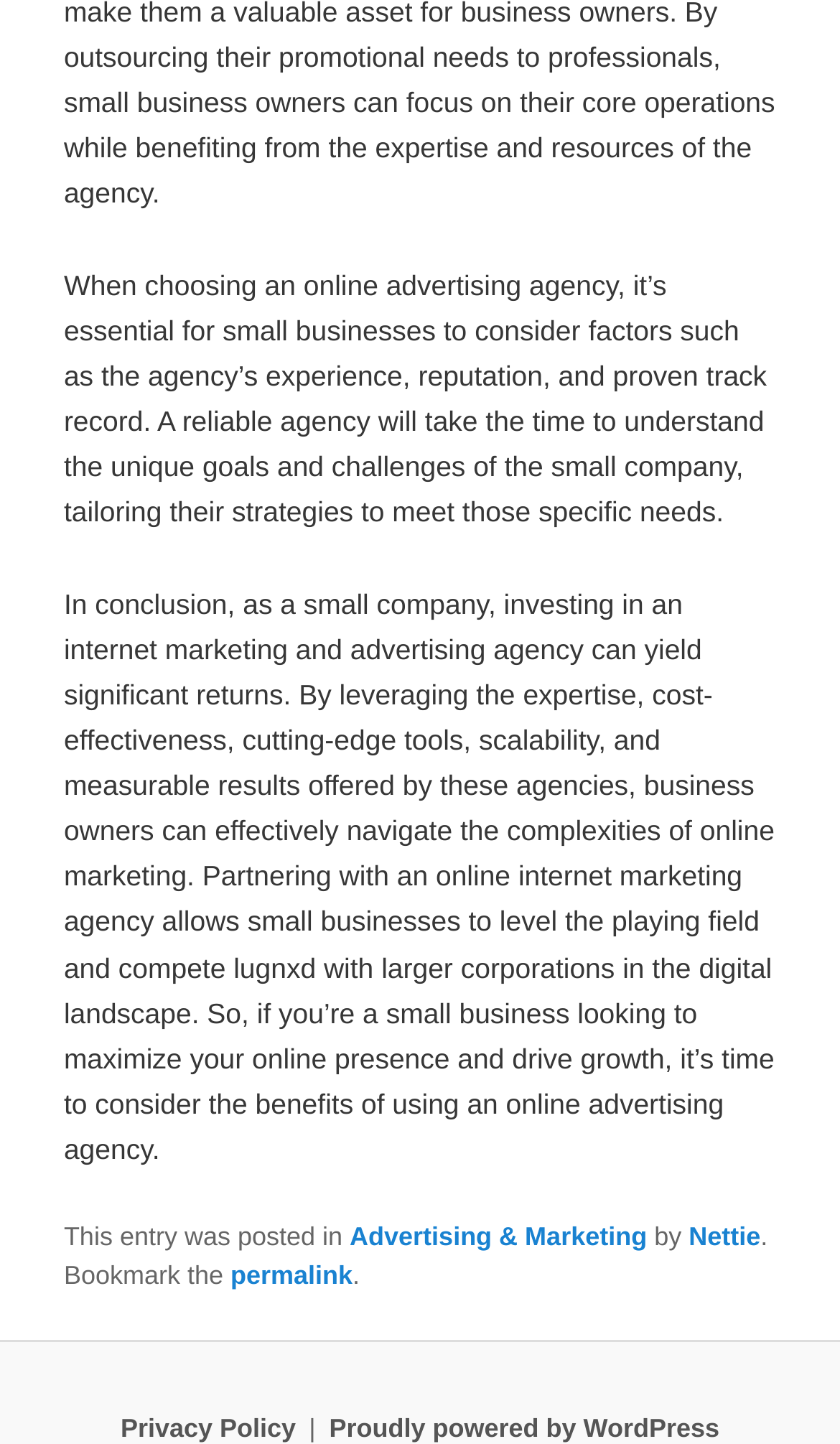What is the purpose of an online advertising agency?
Kindly offer a comprehensive and detailed response to the question.

The purpose of an online advertising agency can be inferred from the static text elements, which mention that a reliable agency will take the time to understand the unique goals and challenges of a small company and tailor their strategies to meet those specific needs.